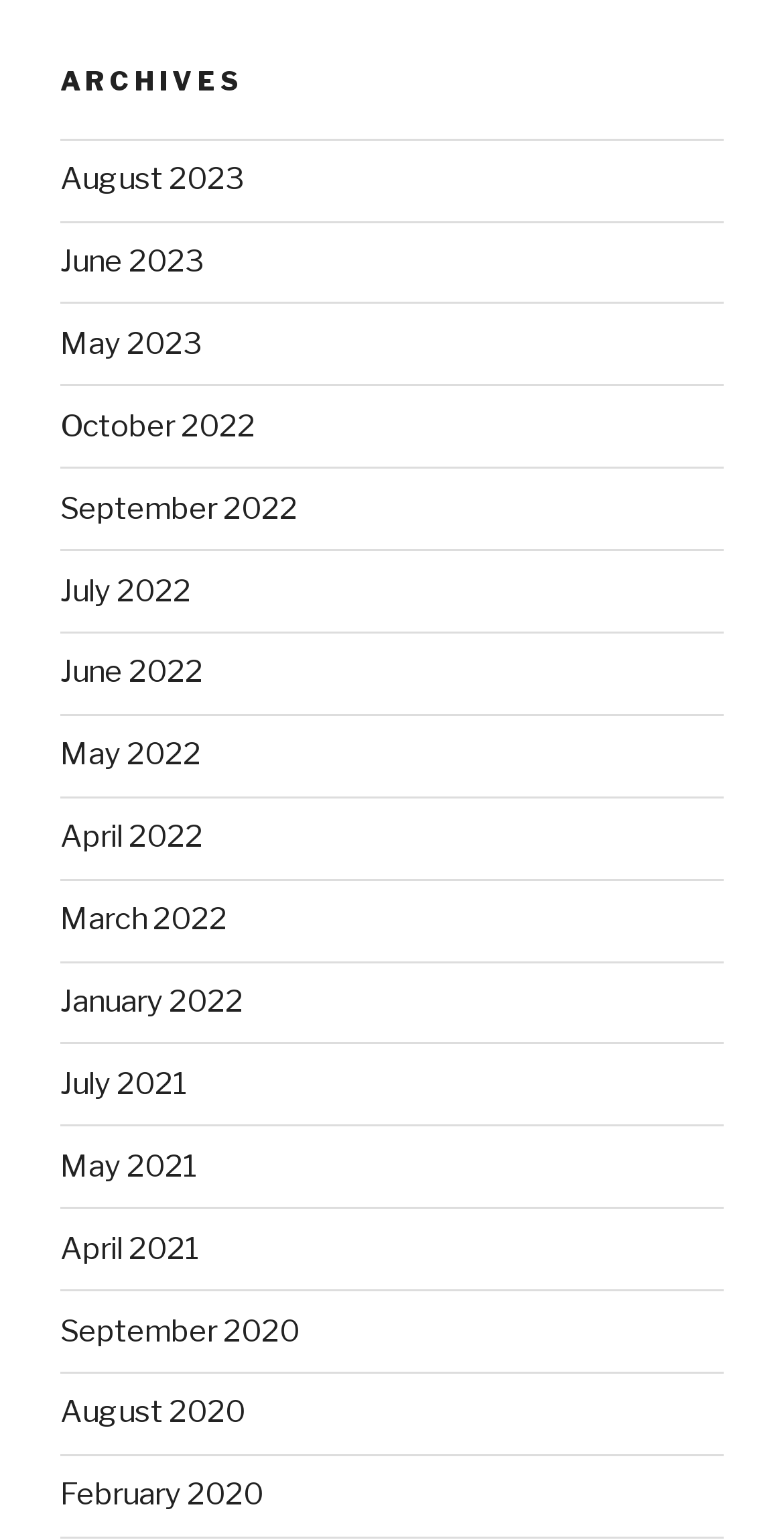Locate the coordinates of the bounding box for the clickable region that fulfills this instruction: "view August 2023 archives".

[0.077, 0.105, 0.31, 0.128]